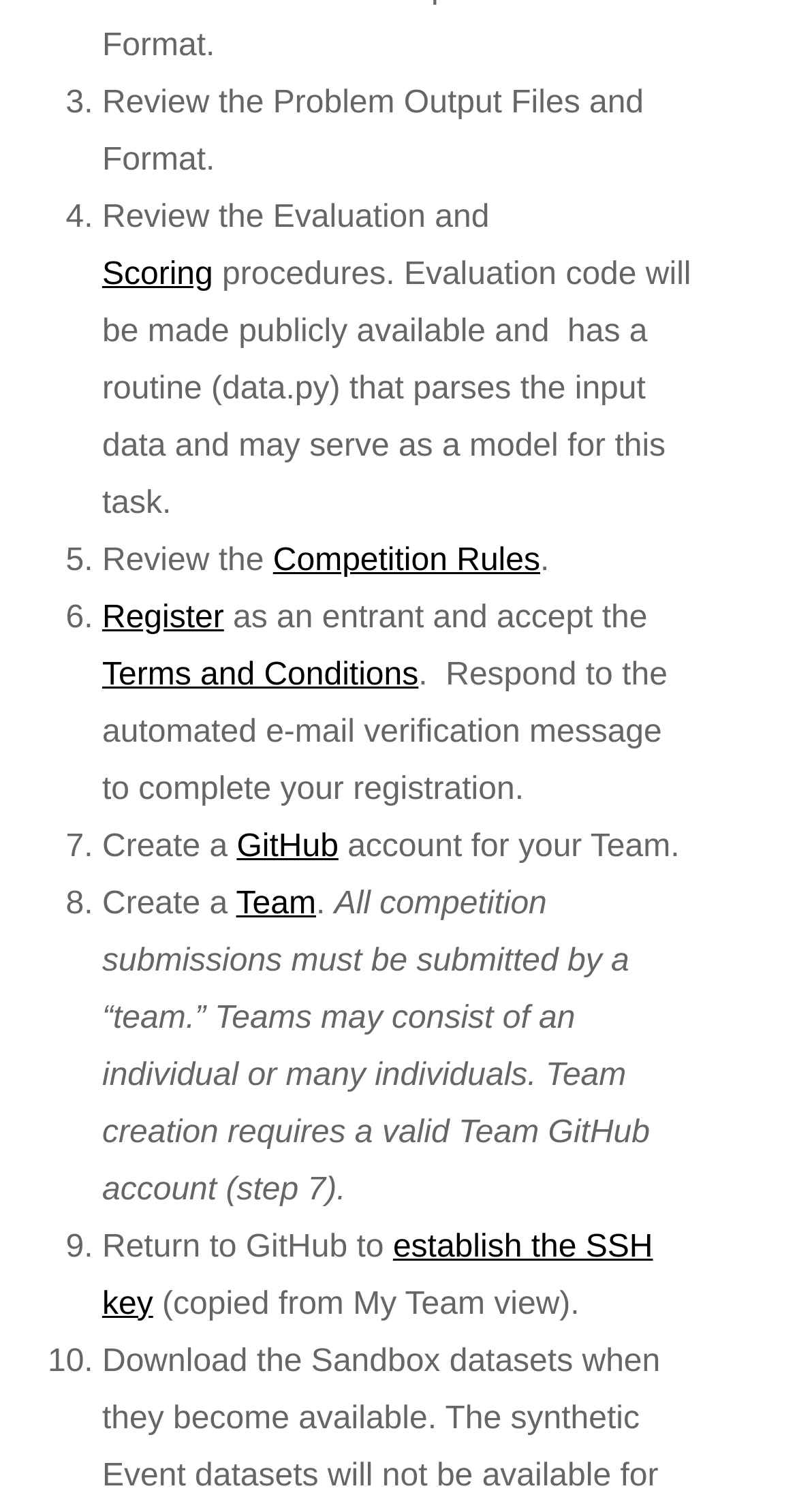What is required to create a team?
Please provide a single word or phrase in response based on the screenshot.

GitHub account